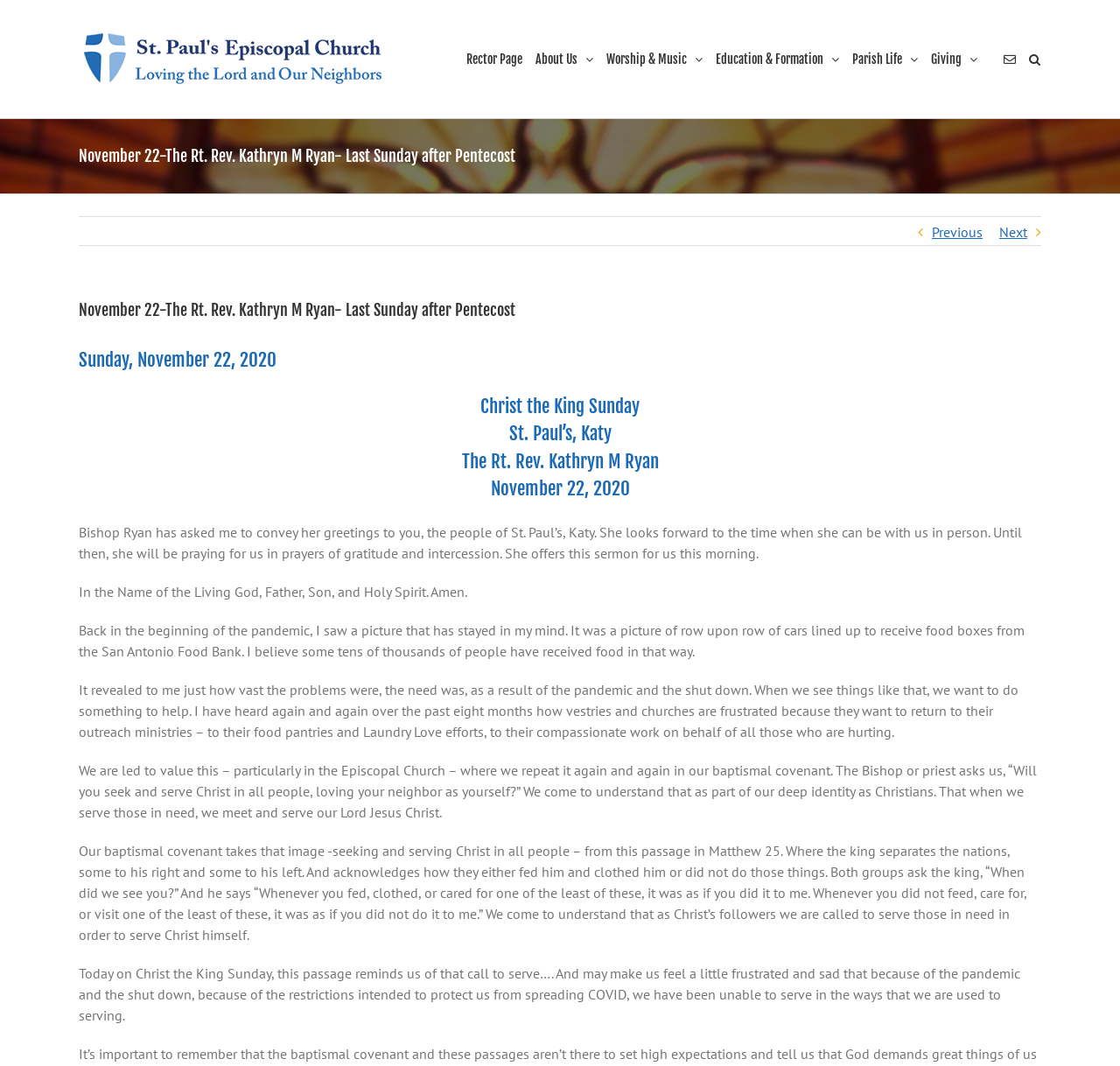Determine the bounding box coordinates for the clickable element to execute this instruction: "Search". Provide the coordinates as four float numbers between 0 and 1, i.e., [left, top, right, bottom].

[0.919, 0.0, 0.93, 0.111]